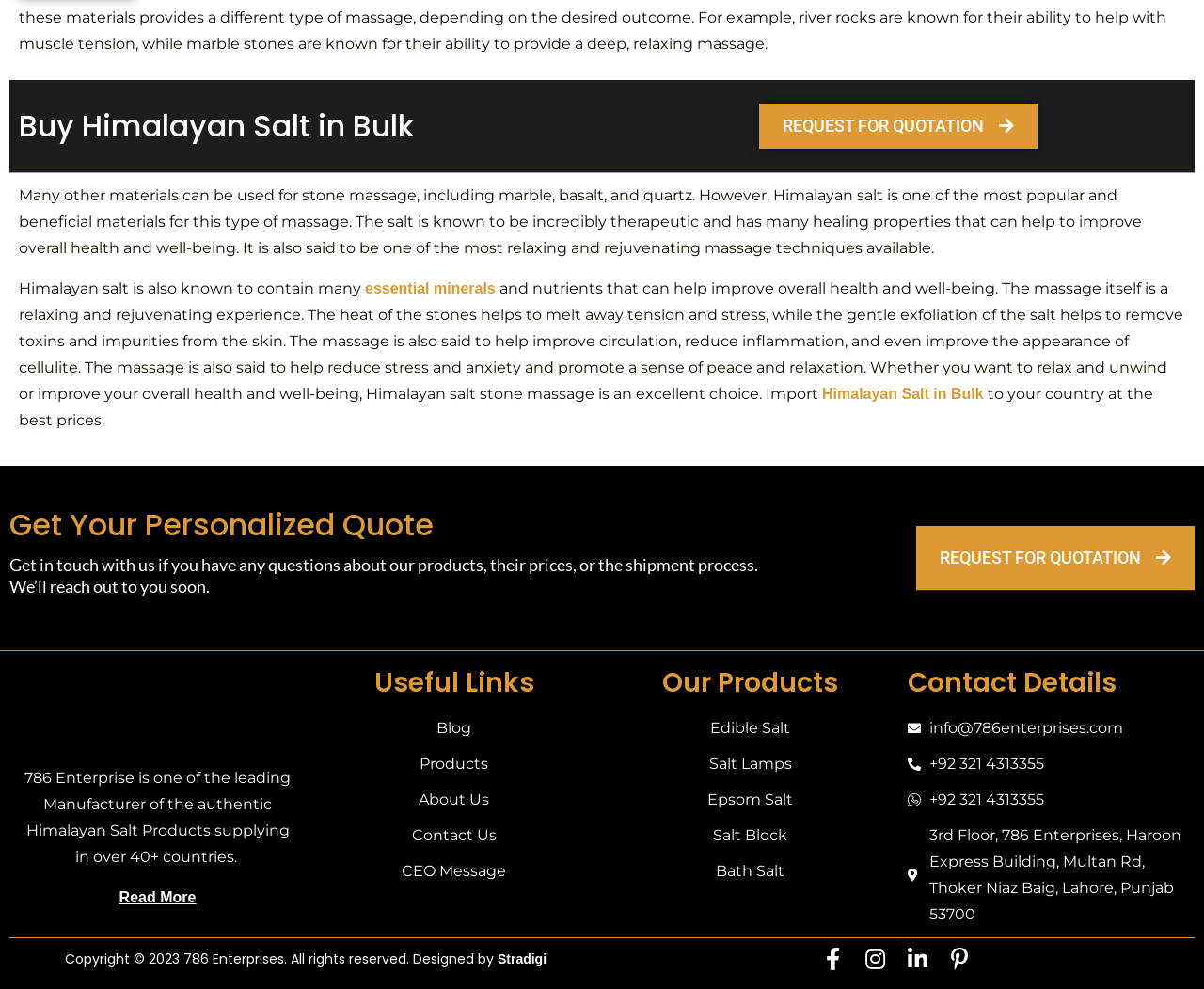Identify the bounding box coordinates of the region that should be clicked to execute the following instruction: "Contact us via email".

[0.754, 0.723, 0.984, 0.75]